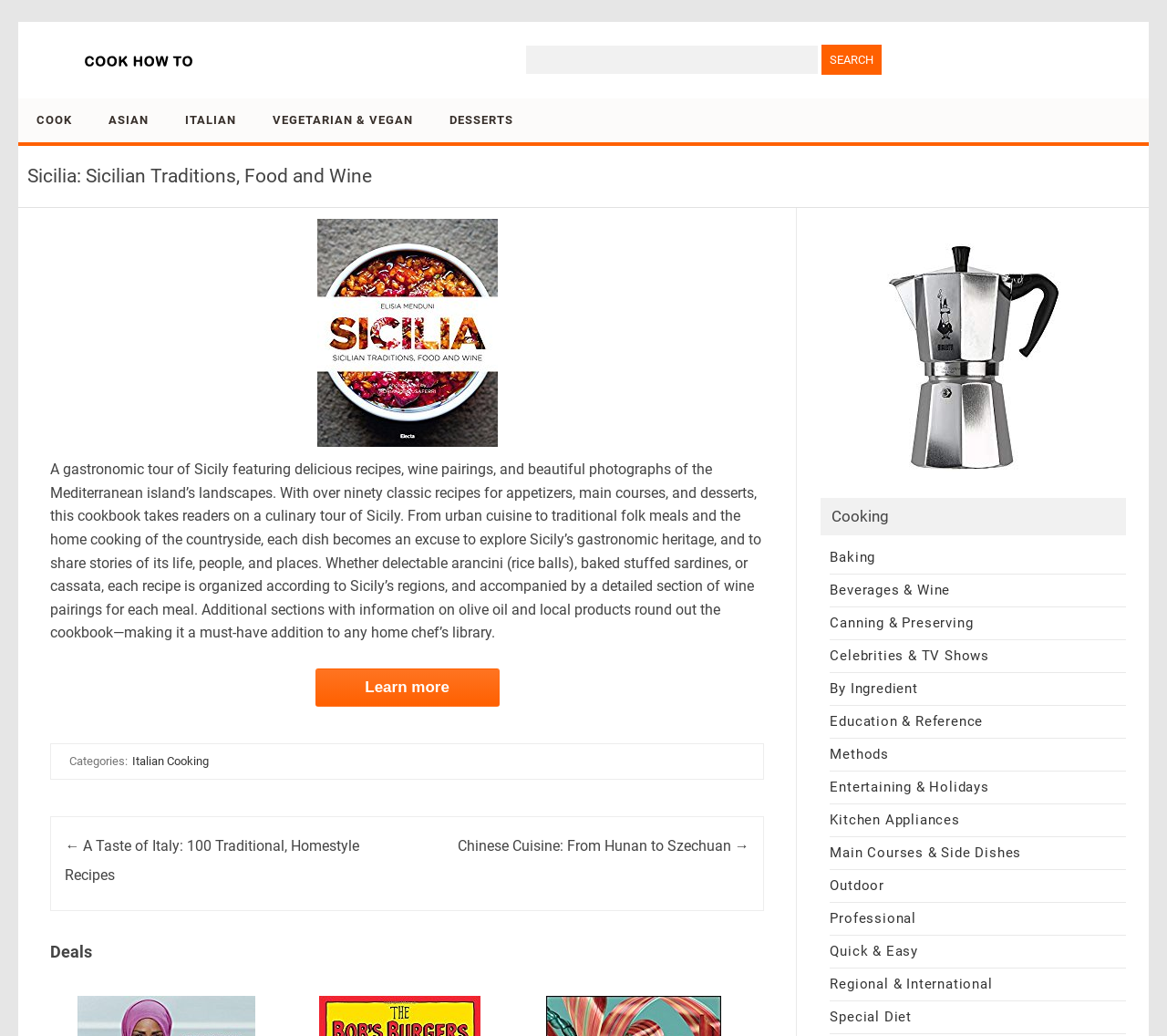Answer this question in one word or a short phrase: What is the name of the cookbook featured?

Sicilia: Sicilian Traditions, Food and Wine